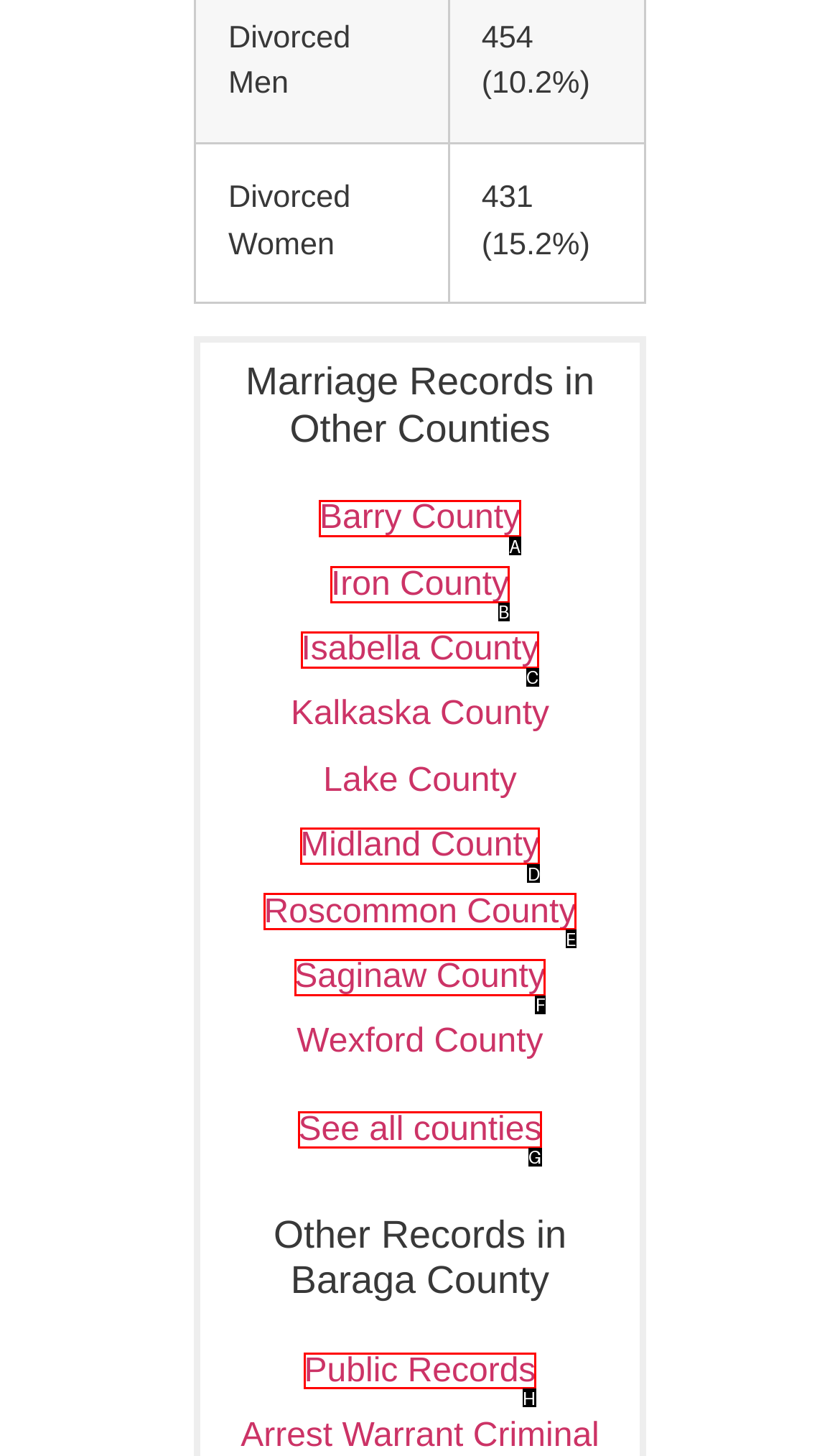Point out the HTML element I should click to achieve the following task: Explore public records Provide the letter of the selected option from the choices.

H